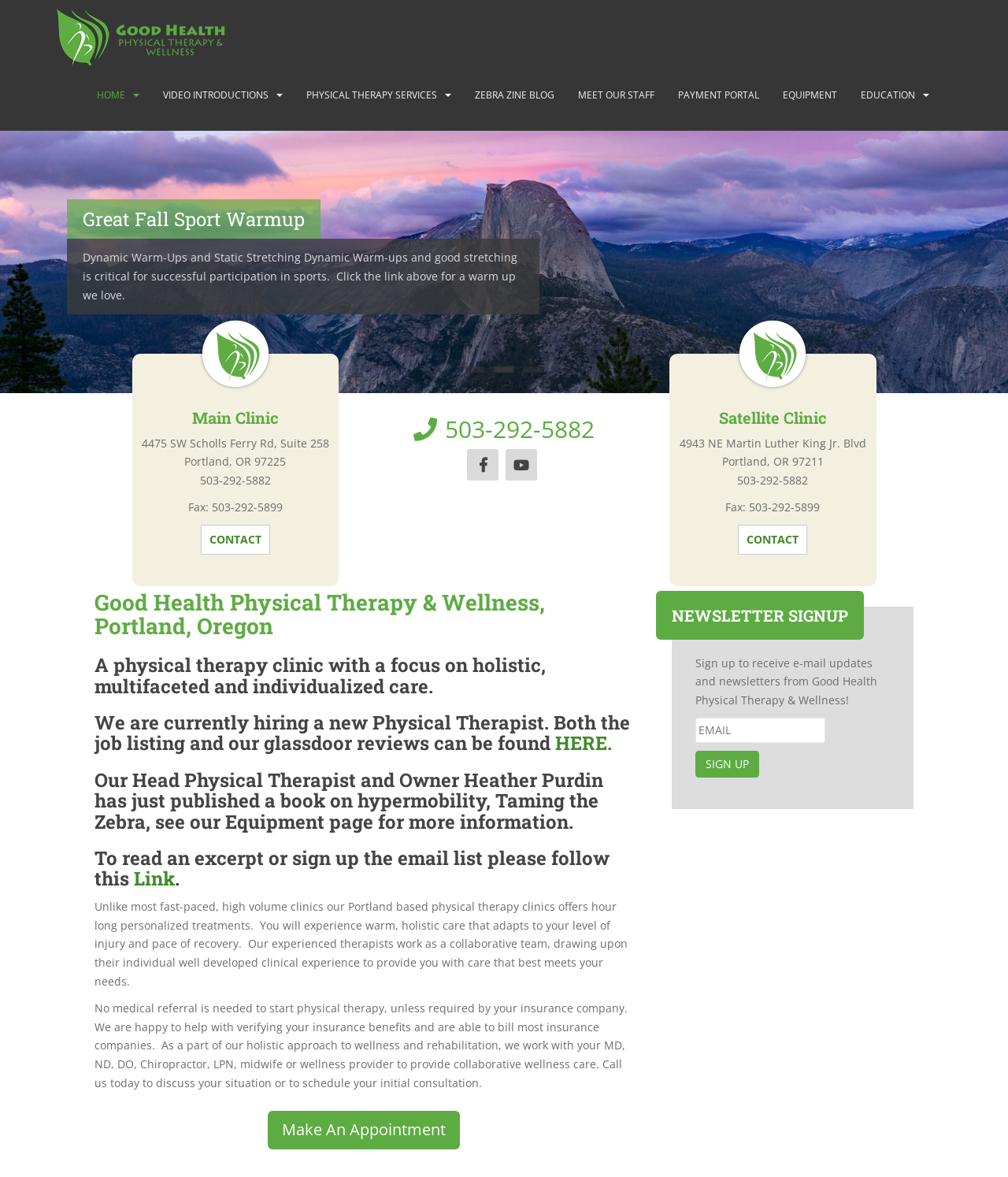Point out the bounding box coordinates of the section to click in order to follow this instruction: "Click on the 'CONTACT' link".

[0.199, 0.446, 0.268, 0.471]